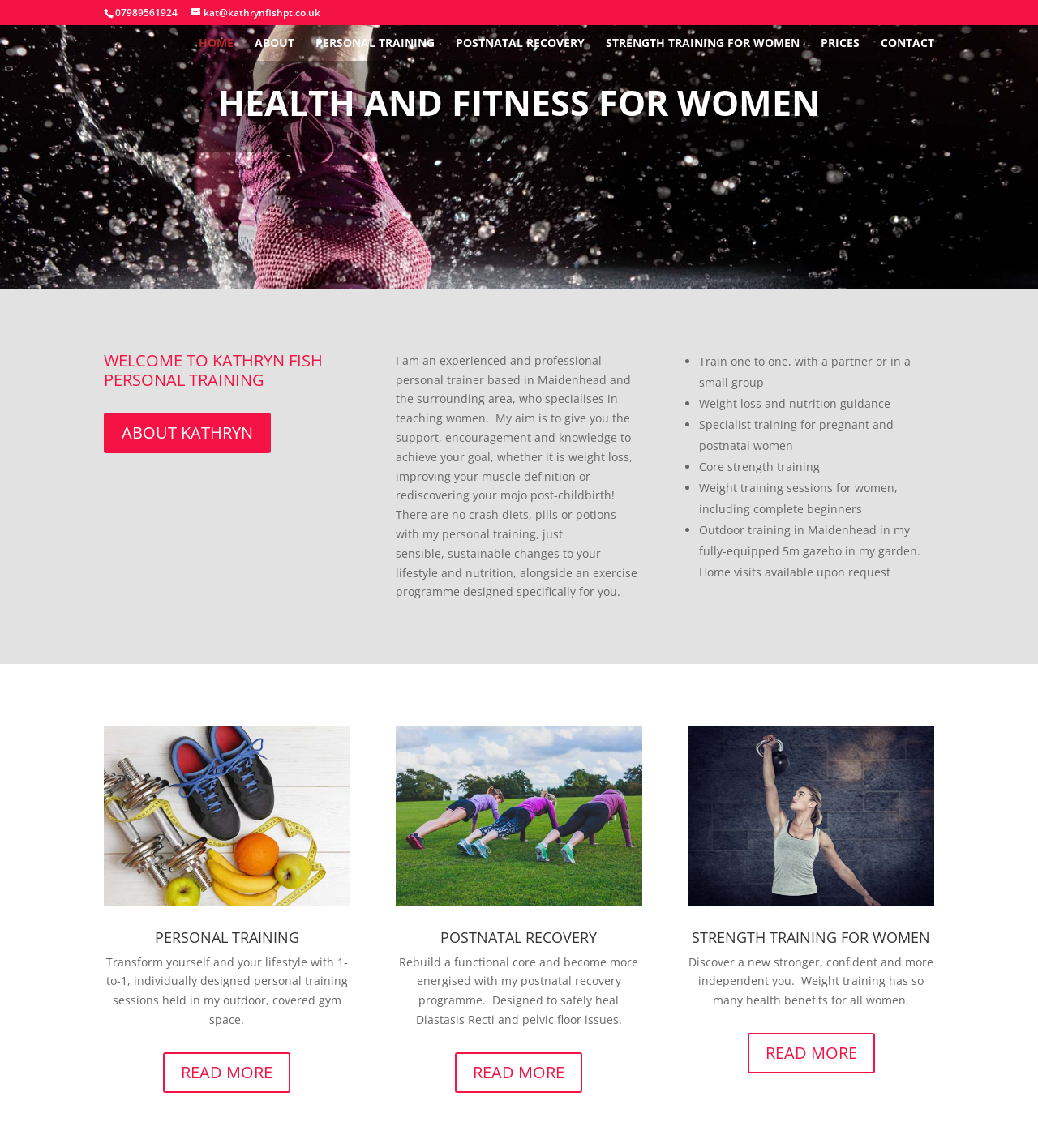Find the bounding box coordinates of the UI element according to this description: "cloudflare.com".

None